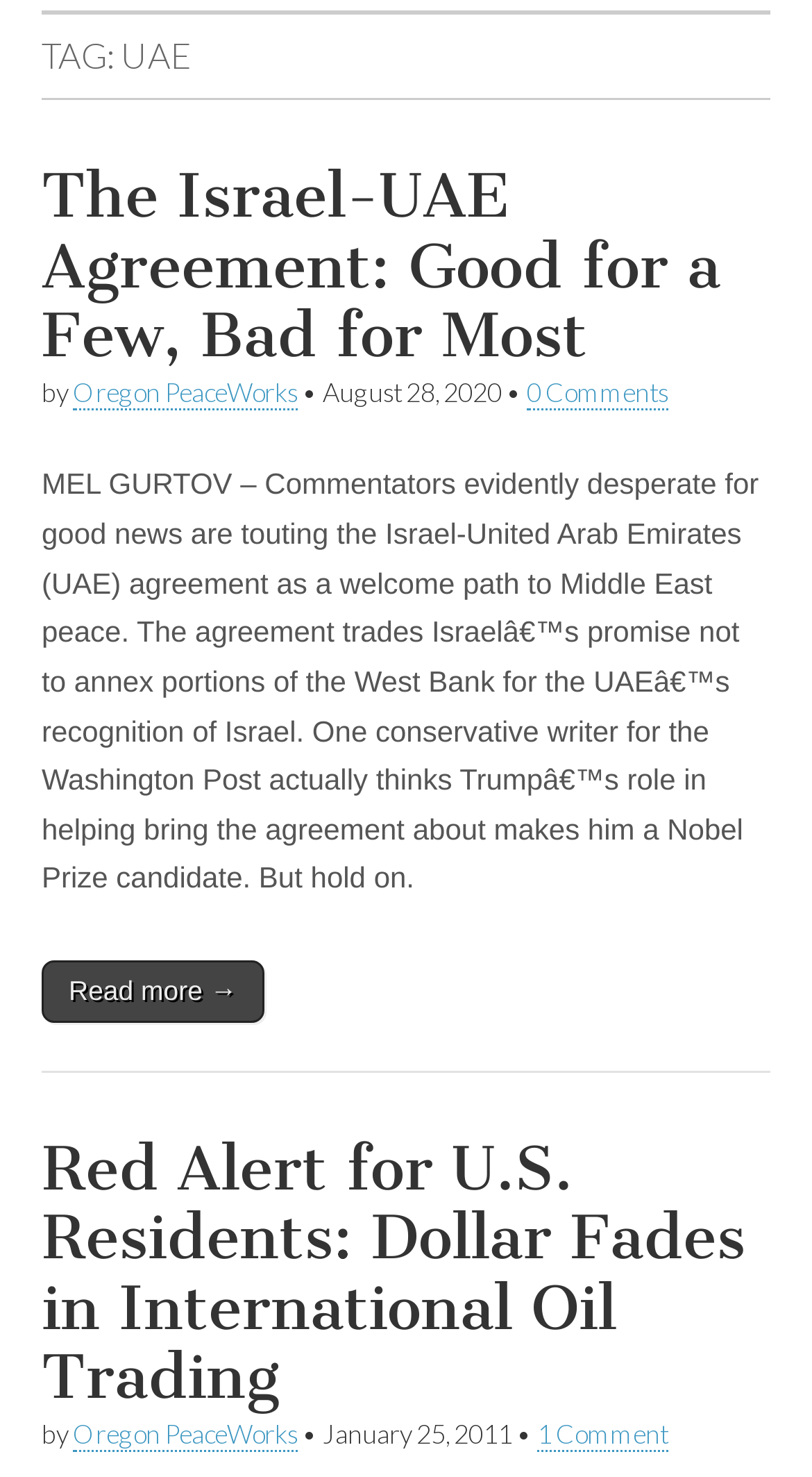From the webpage screenshot, predict the bounding box coordinates (top-left x, top-left y, bottom-right x, bottom-right y) for the UI element described here: Oregon PeaceWorks

[0.09, 0.961, 0.367, 0.983]